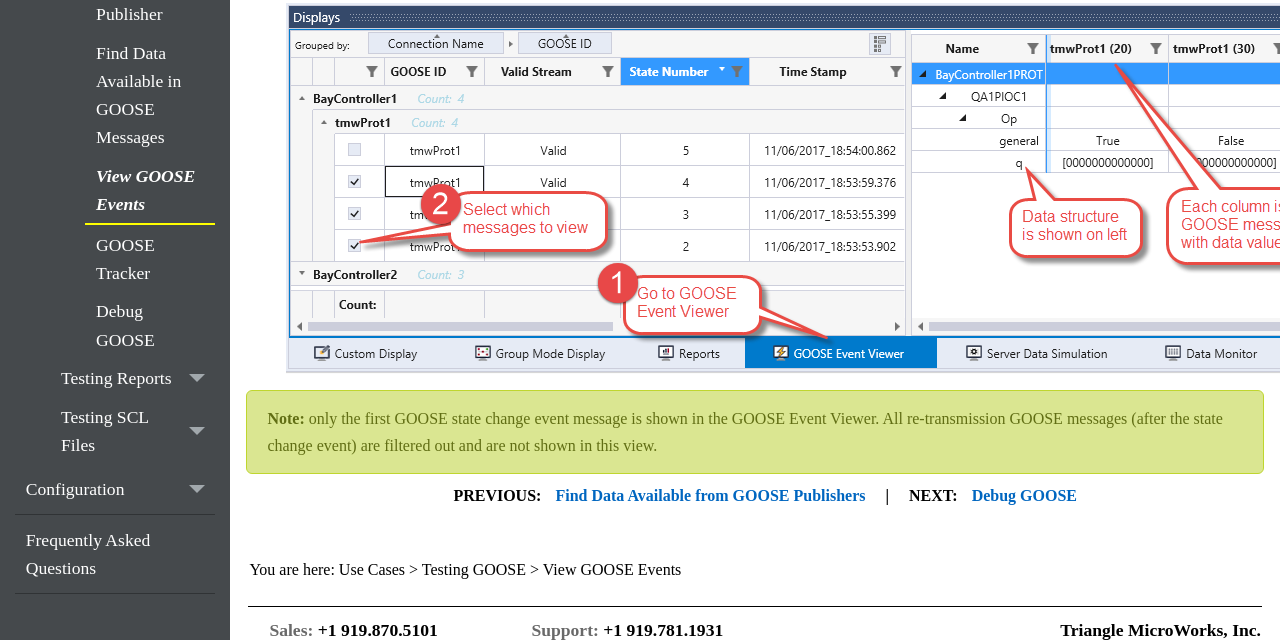Extract the bounding box coordinates of the UI element described by: "Triangle MicroWorks, Inc.". The coordinates should include four float numbers ranging from 0 to 1, e.g., [left, top, right, bottom].

[0.825, 0.968, 0.985, 0.999]